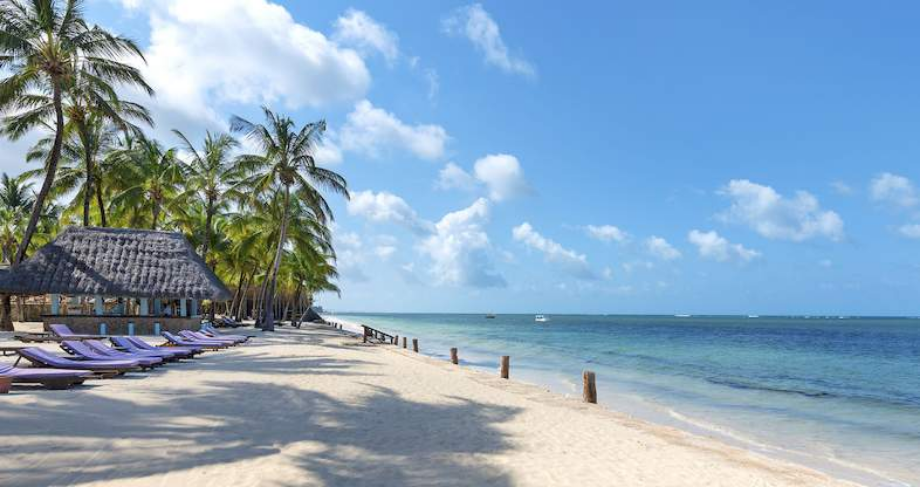Explain the image in a detailed way.

This stunning image captures the serene beauty of Malindi Beach along the Kenya coastline, a prime destination for relaxation and adventure. Framed by swaying palm trees, the pristine sandy shore invites visitors to unwind on colorful lounge chairs that dot the beach. The inviting azure waters of the Indian Ocean stretch into the horizon, promising a variety of water sports and activities. A traditional thatched-roof structure sits nearby, embodying the local culture and offering a perfect spot for respite. Under a clear blue sky adorned with fluffy clouds, this picturesque scene exemplifies the allure of a classic Kenya beach vacation, where guests can experience tranquility in a vibrant, multicultural setting while enjoying the warm tropical climate.